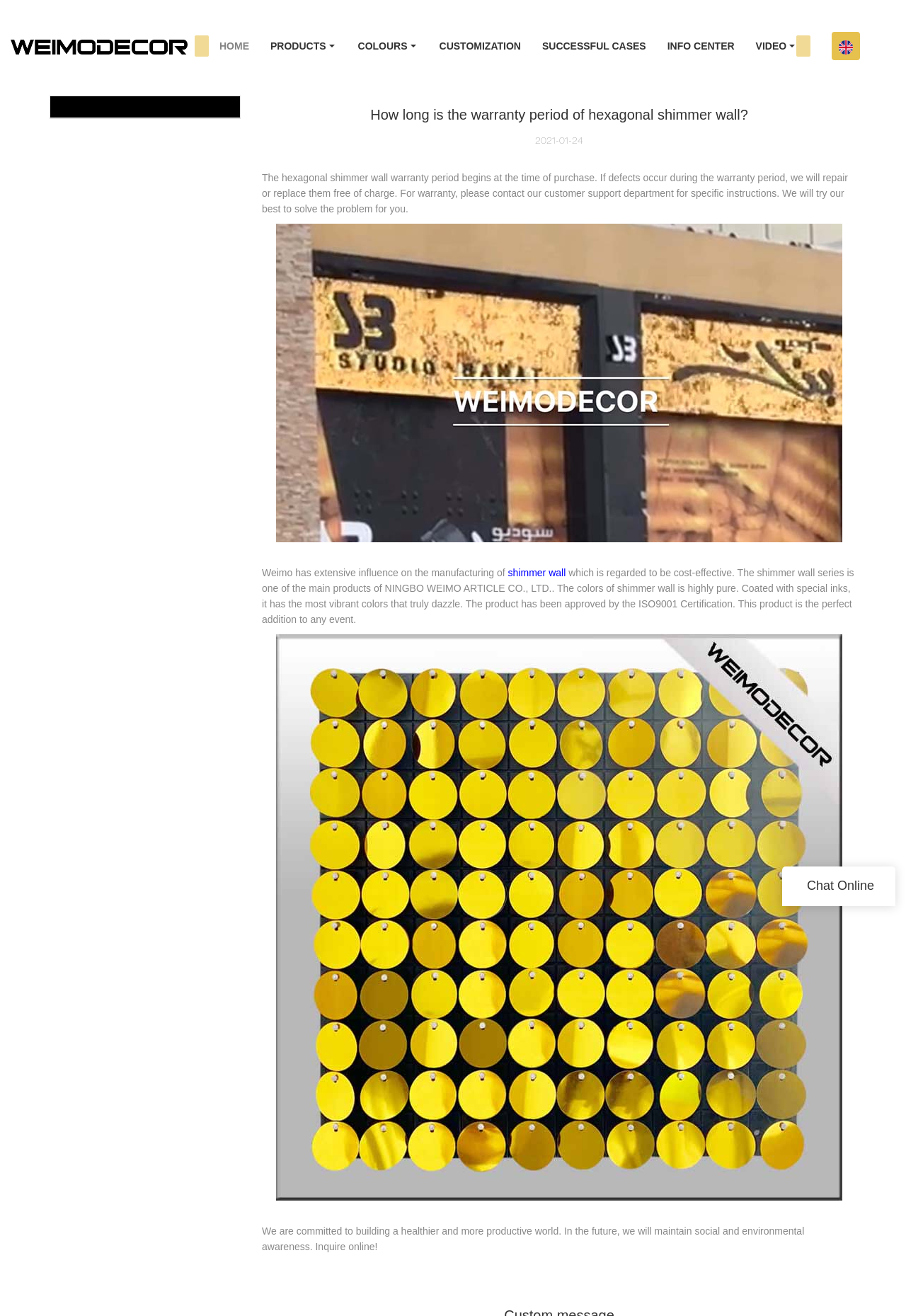Pinpoint the bounding box coordinates of the area that should be clicked to complete the following instruction: "View the shimmer wall image". The coordinates must be given as four float numbers between 0 and 1, i.e., [left, top, right, bottom].

[0.305, 0.17, 0.93, 0.412]